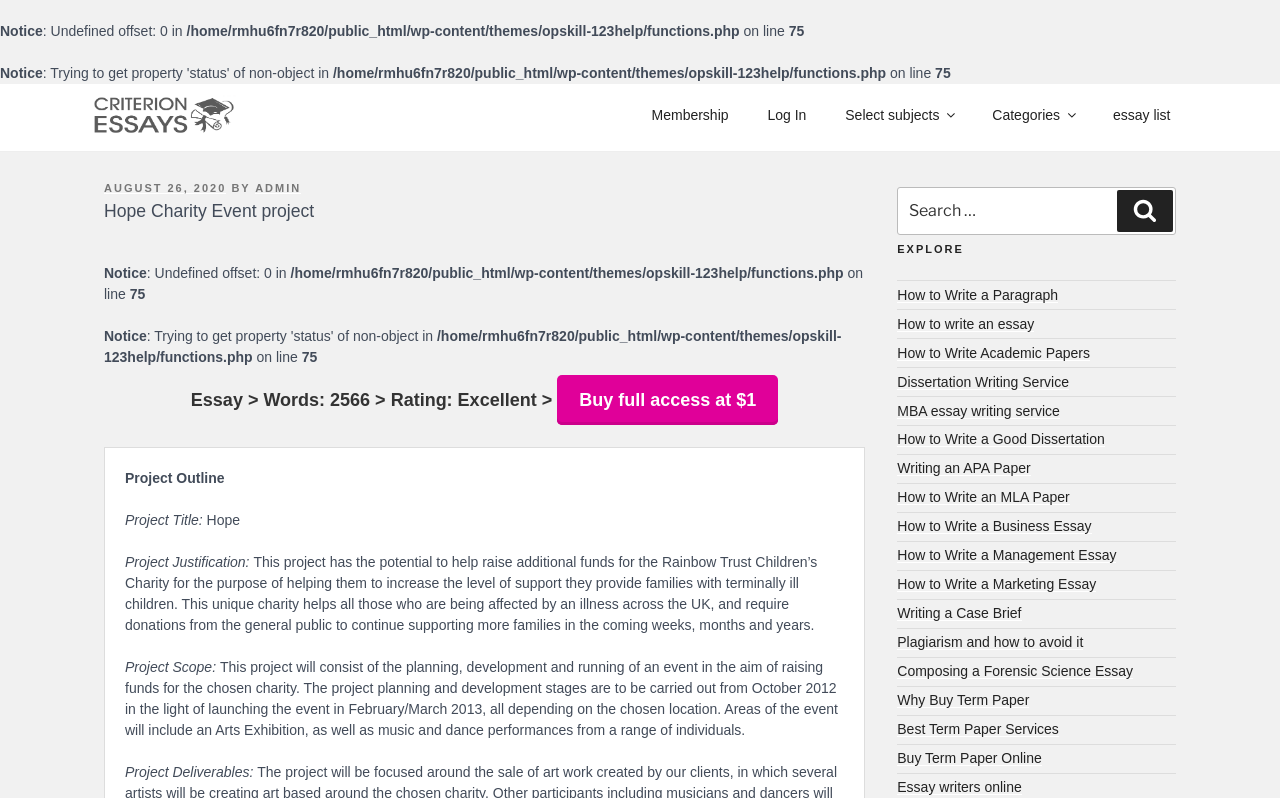Answer the following query with a single word or phrase:
What is the cost to buy full access to the essay?

$1